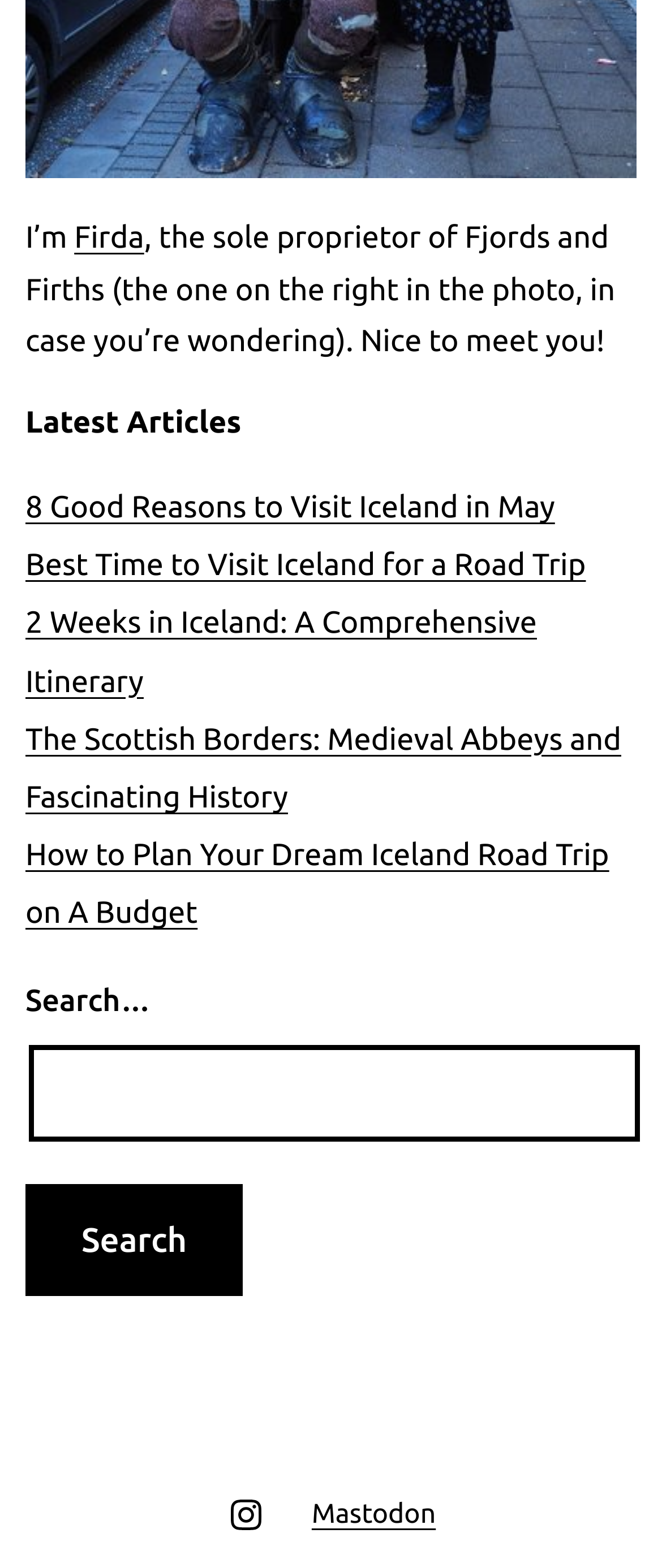How many article links are listed under 'Latest Articles'?
Use the information from the screenshot to give a comprehensive response to the question.

Under the 'Latest Articles' section, there are 5 article links listed, which are '8 Good Reasons to Visit Iceland in May', 'Best Time to Visit Iceland for a Road Trip', '2 Weeks in Iceland: A Comprehensive Itinerary', 'The Scottish Borders: Medieval Abbeys and Fascinating History', and 'How to Plan Your Dream Iceland Road Trip on A Budget'.